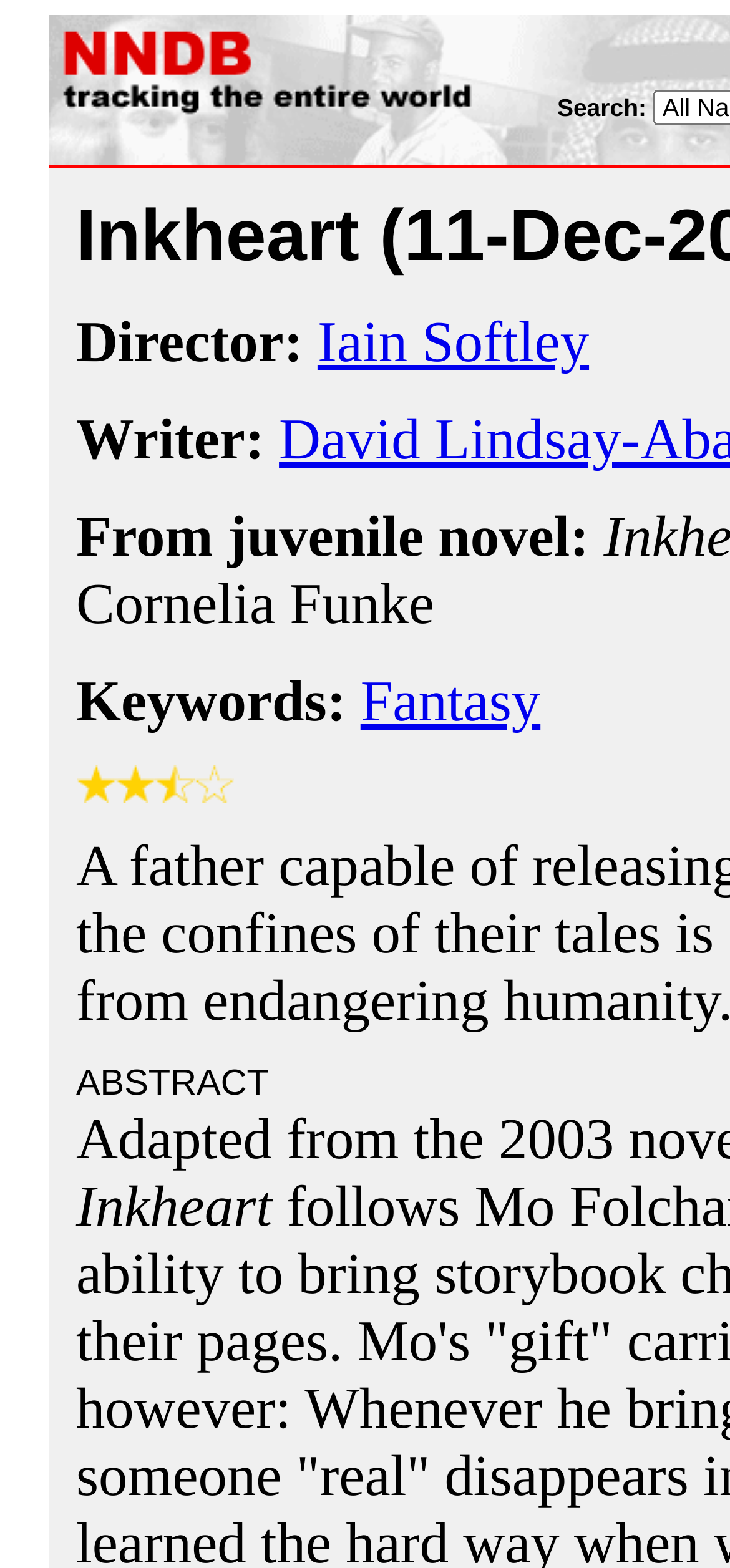What is the genre of the novel?
Provide a thorough and detailed answer to the question.

The answer can be found in the link element with the text 'Fantasy' located in the middle of the webpage, which suggests that the novel 'Inkheart' belongs to the Fantasy genre.